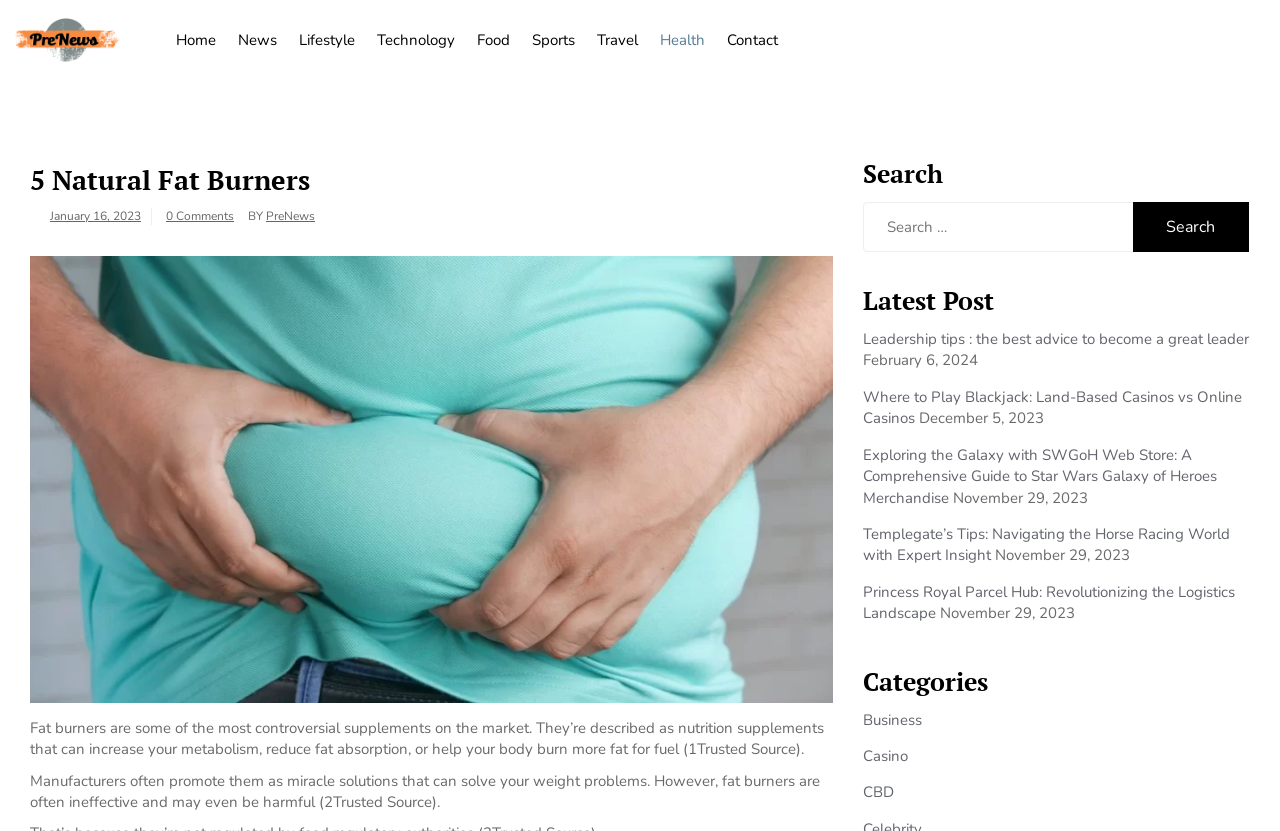Given the content of the image, can you provide a detailed answer to the question?
What is the purpose of the search bar?

The purpose of the search bar can be determined by looking at its location and the text 'Search for:' next to it, which suggests that it is used to search for articles on the website.